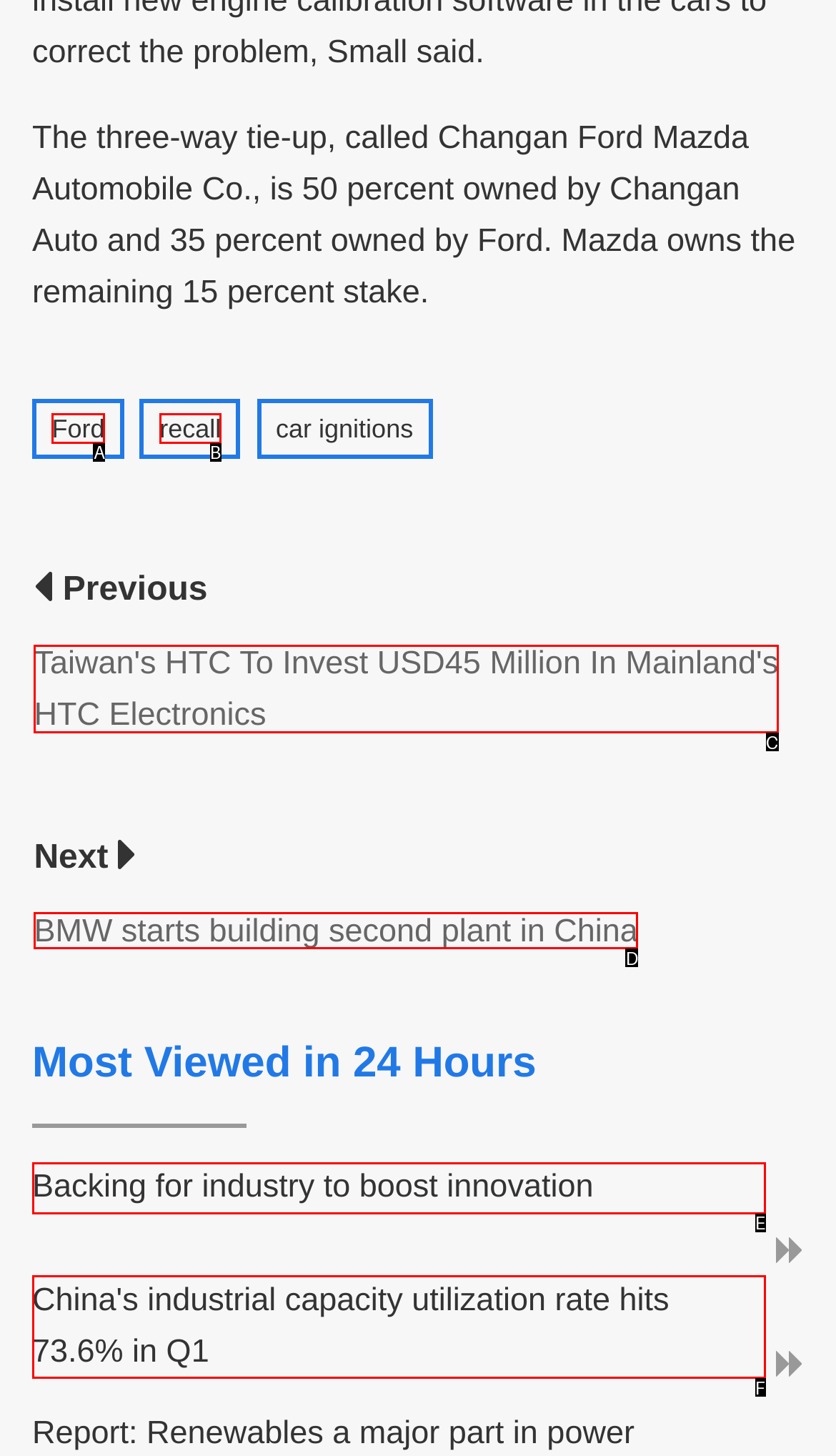Which UI element matches this description: recall?
Reply with the letter of the correct option directly.

B